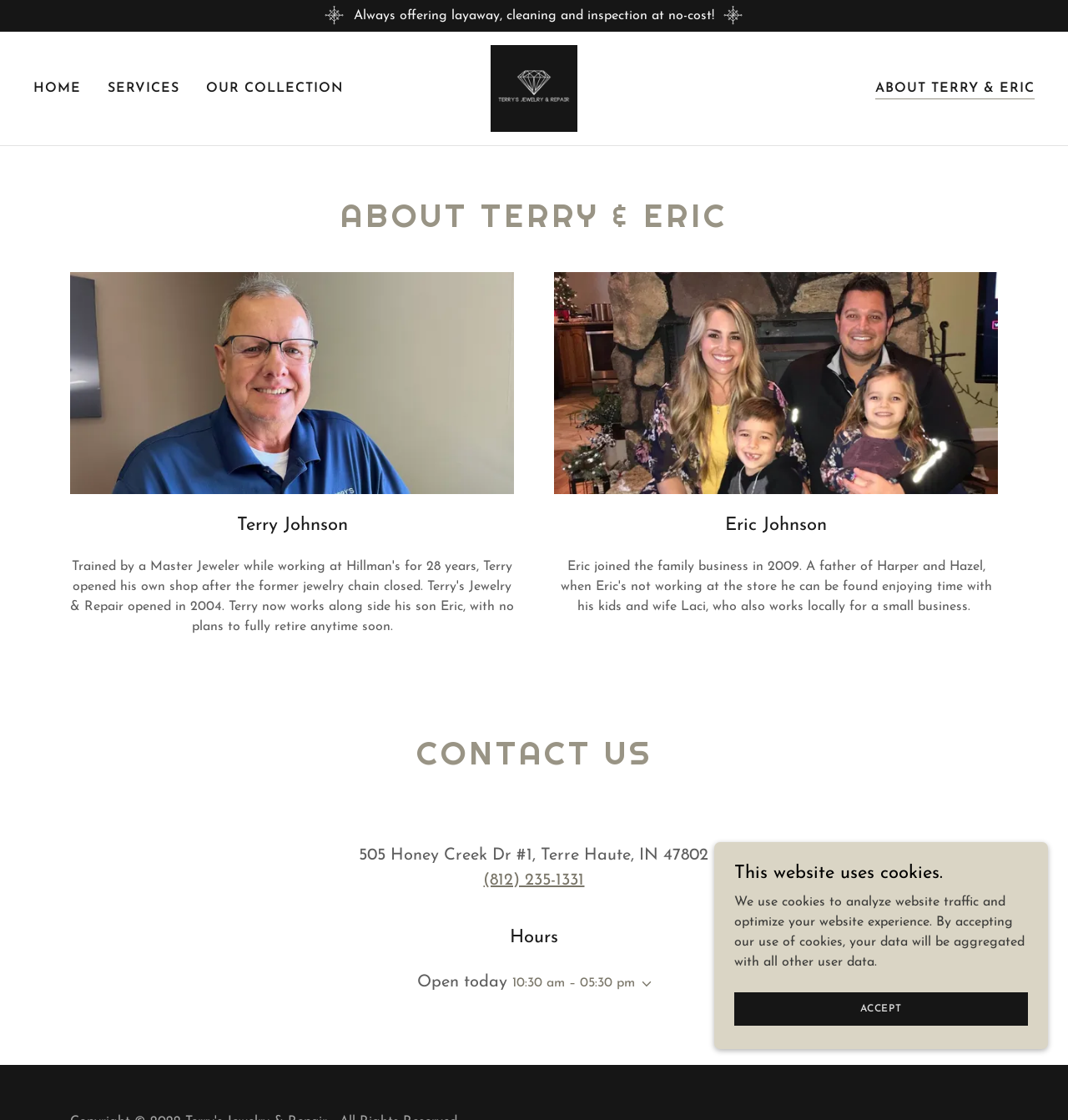Pinpoint the bounding box coordinates of the clickable area necessary to execute the following instruction: "View Terry Johnson's information". The coordinates should be given as four float numbers between 0 and 1, namely [left, top, right, bottom].

[0.221, 0.459, 0.325, 0.479]